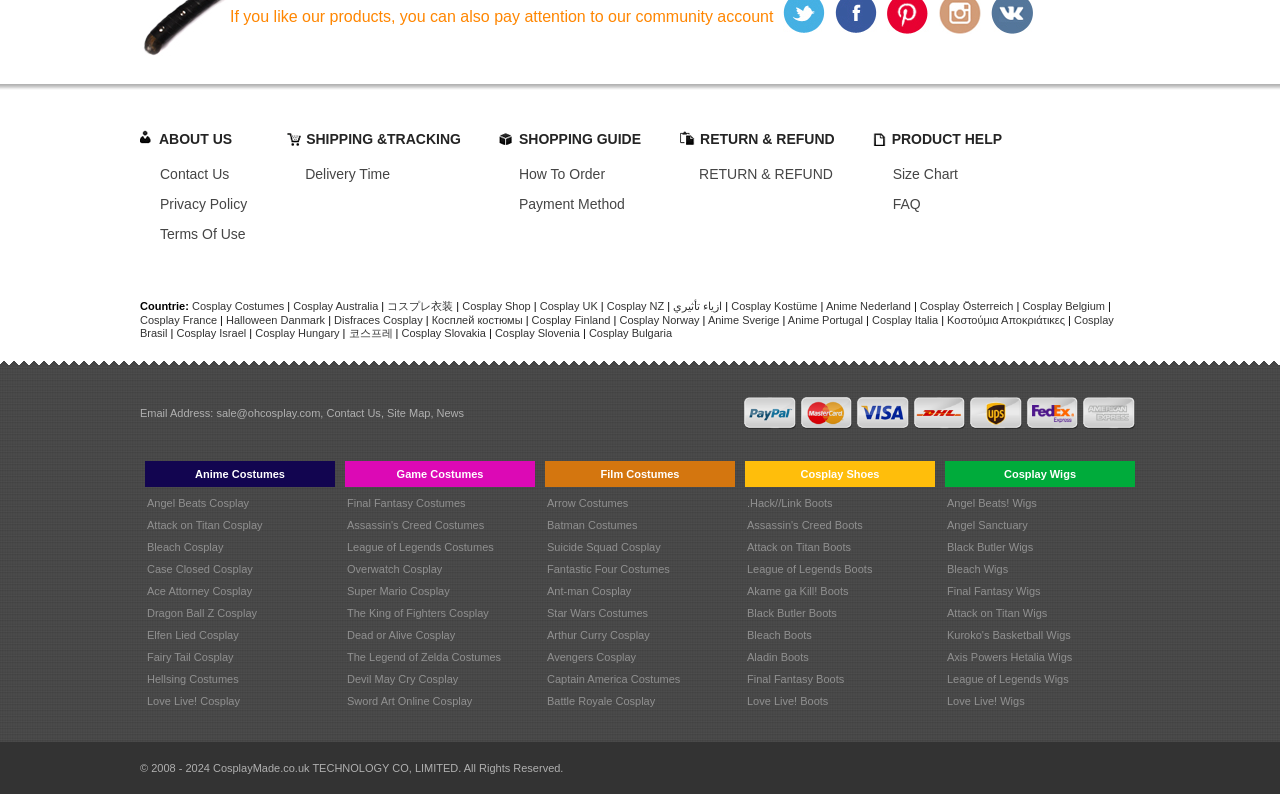Determine the bounding box coordinates of the element that should be clicked to execute the following command: "contact us via email".

None